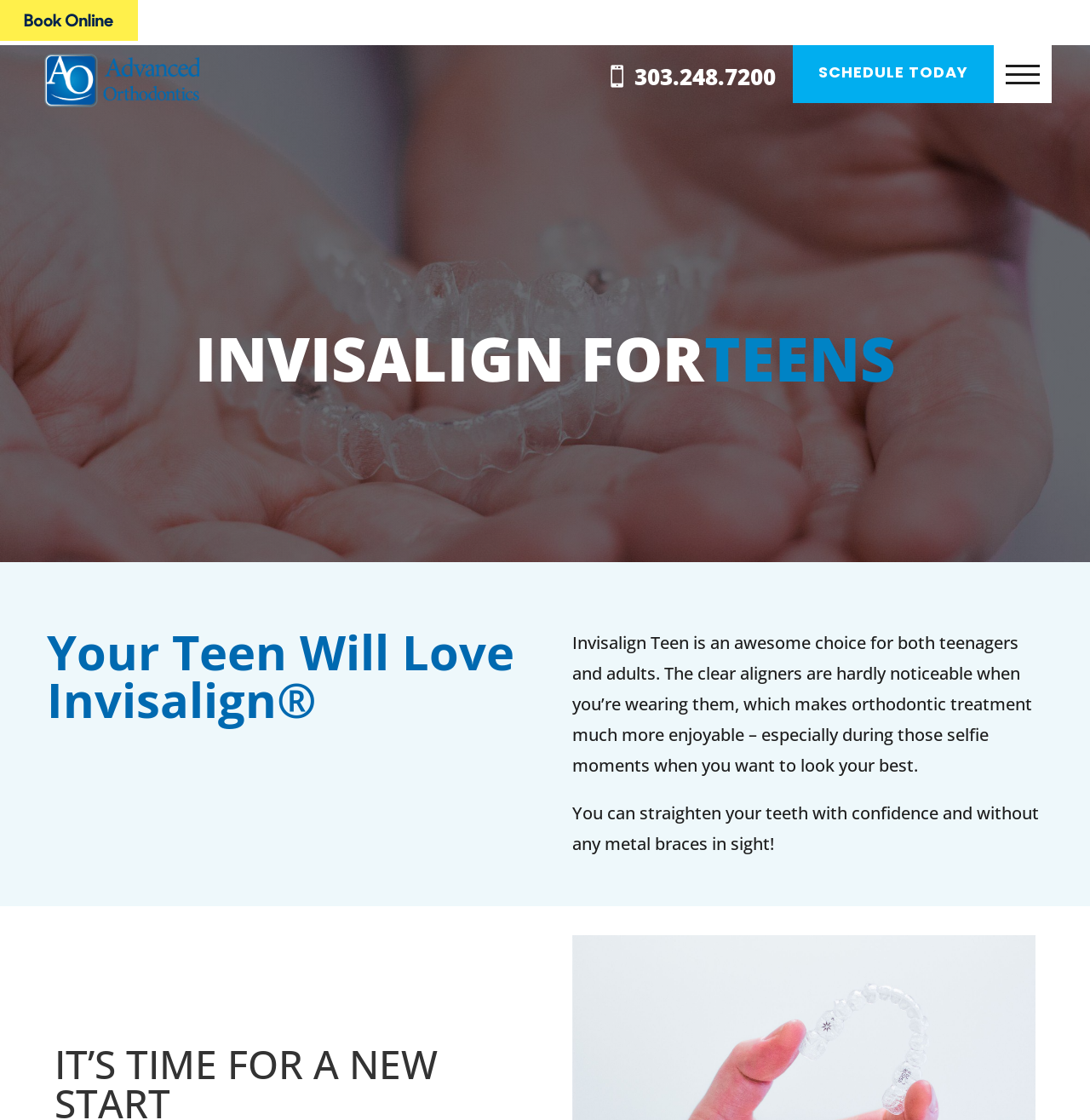What is the call-to-action on the webpage?
Please ensure your answer is as detailed and informative as possible.

I found the call-to-action by looking at the link element with the text 'SCHEDULE TODAY' which is located at the top right corner of the webpage, next to the phone number.